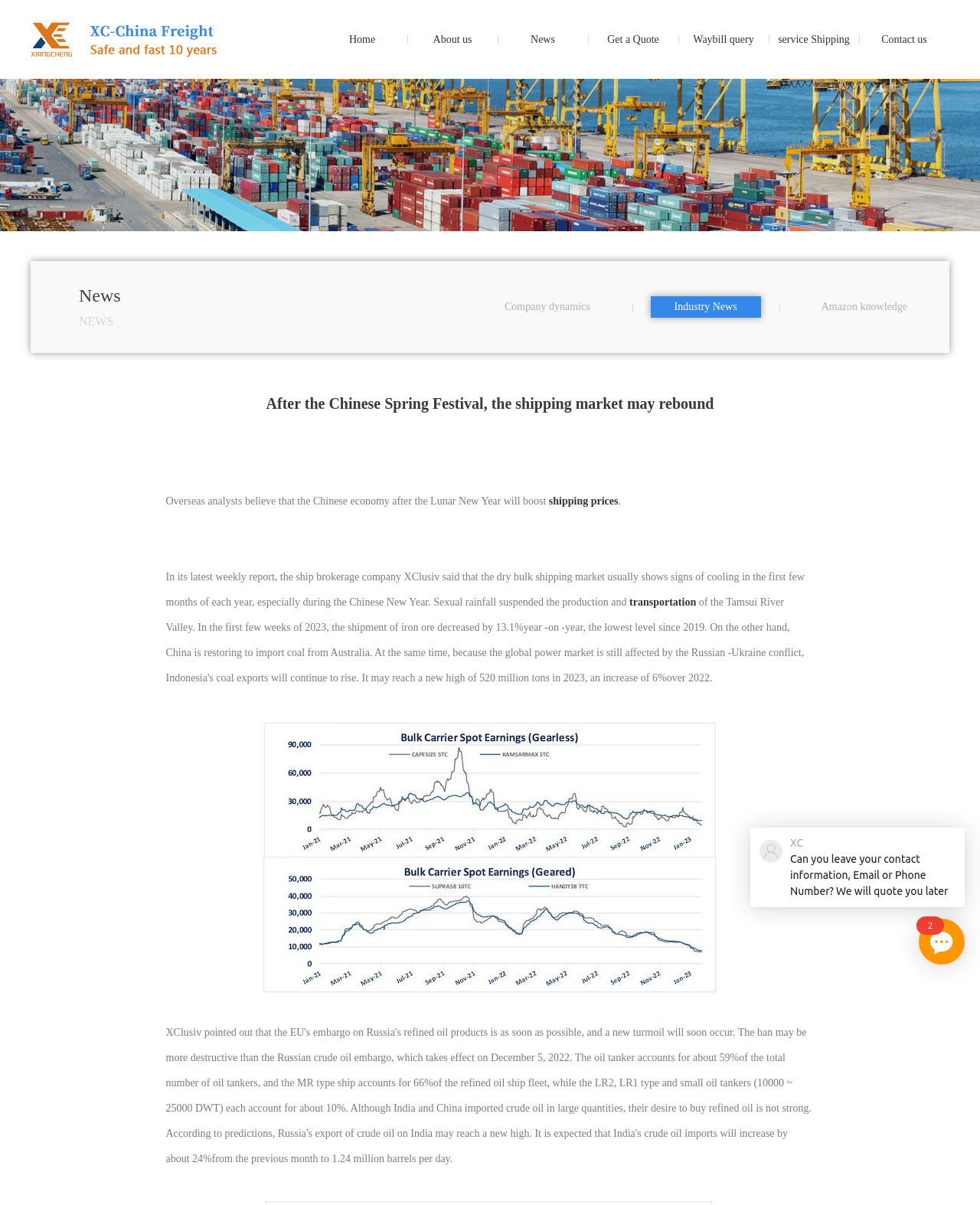Respond with a single word or phrase for the following question: 
What is the format of the contact information requested?

Email or Phone Number